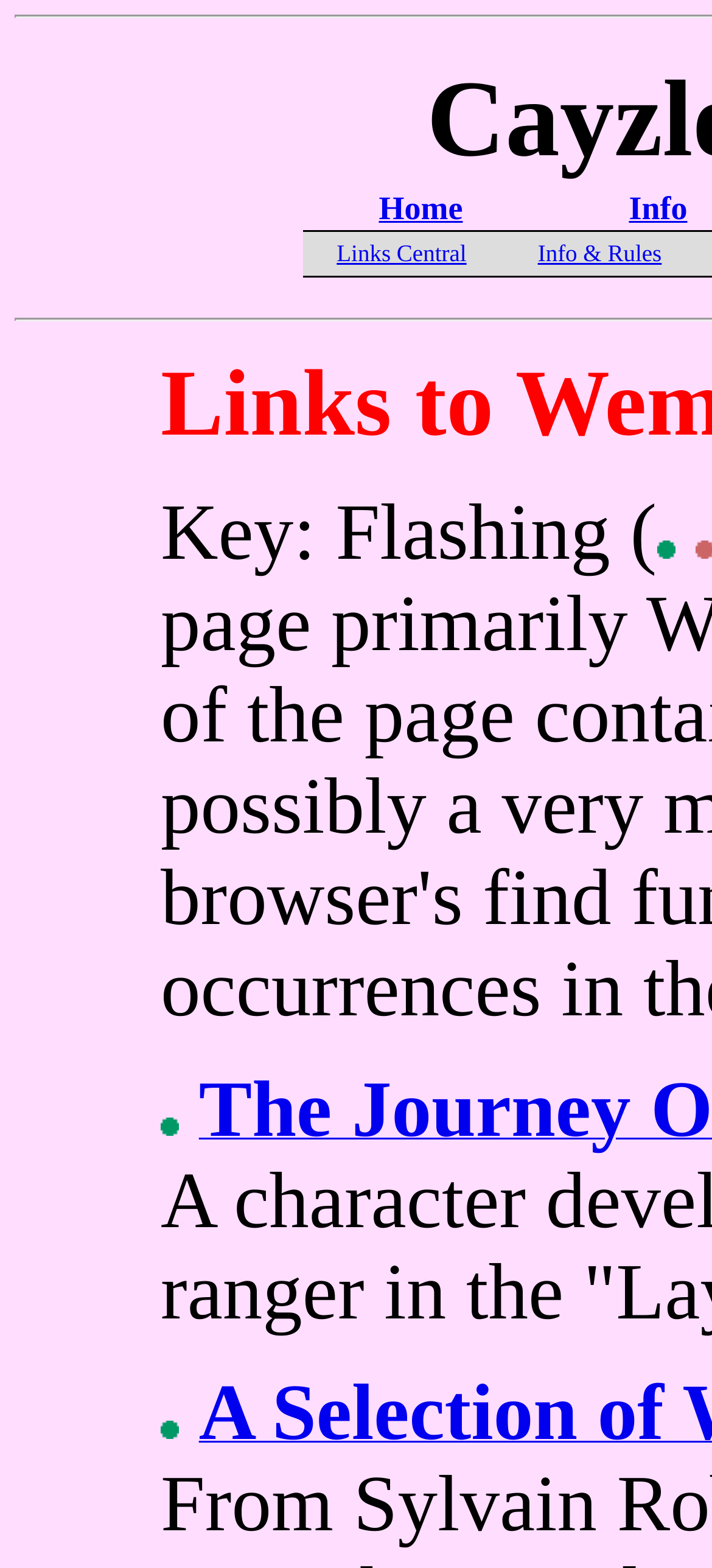Answer the following query with a single word or phrase:
What is the first link on the webpage?

Home